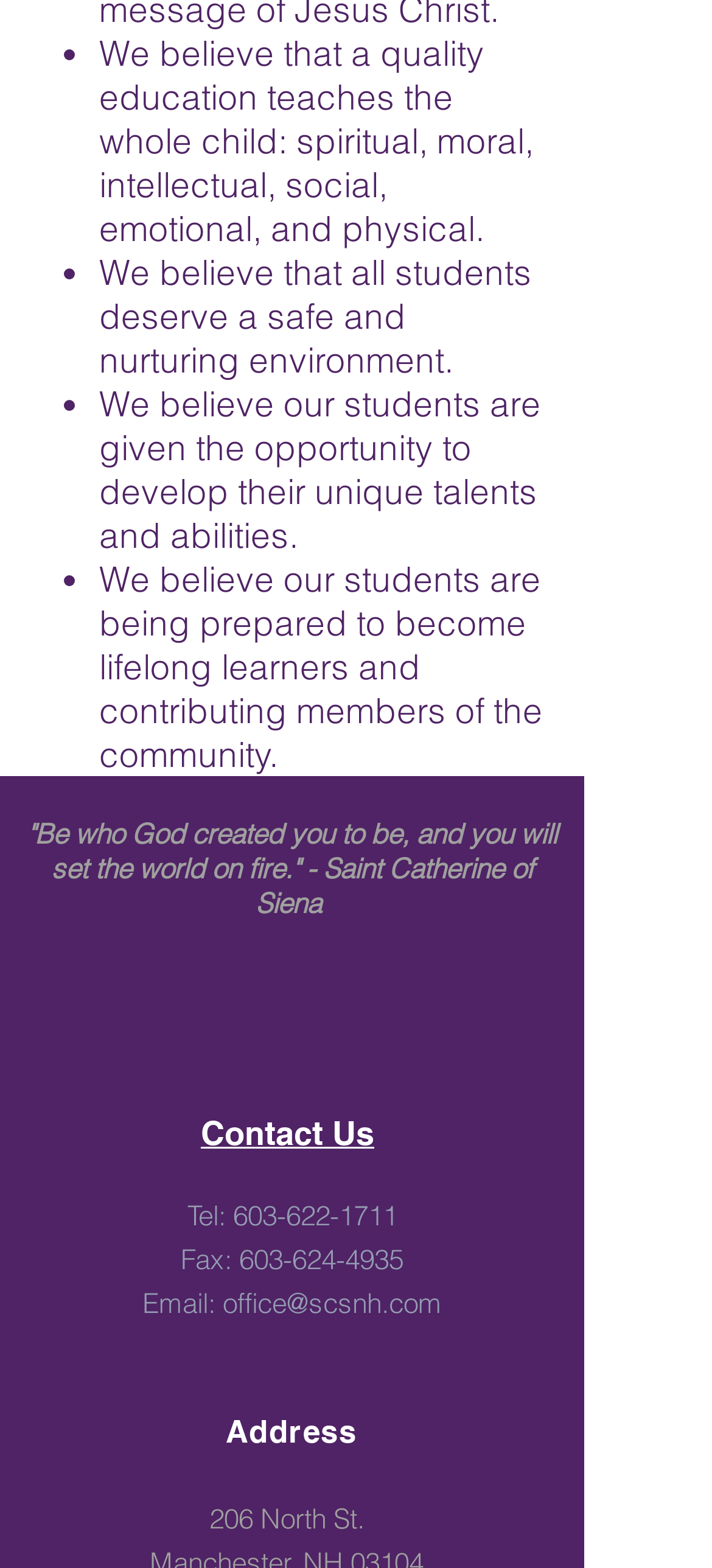With reference to the screenshot, provide a detailed response to the question below:
What social media platforms are available?

The social media platforms are listed in the 'Social Bar' section, which includes links to Facebook and Instagram, represented by grey circle icons.